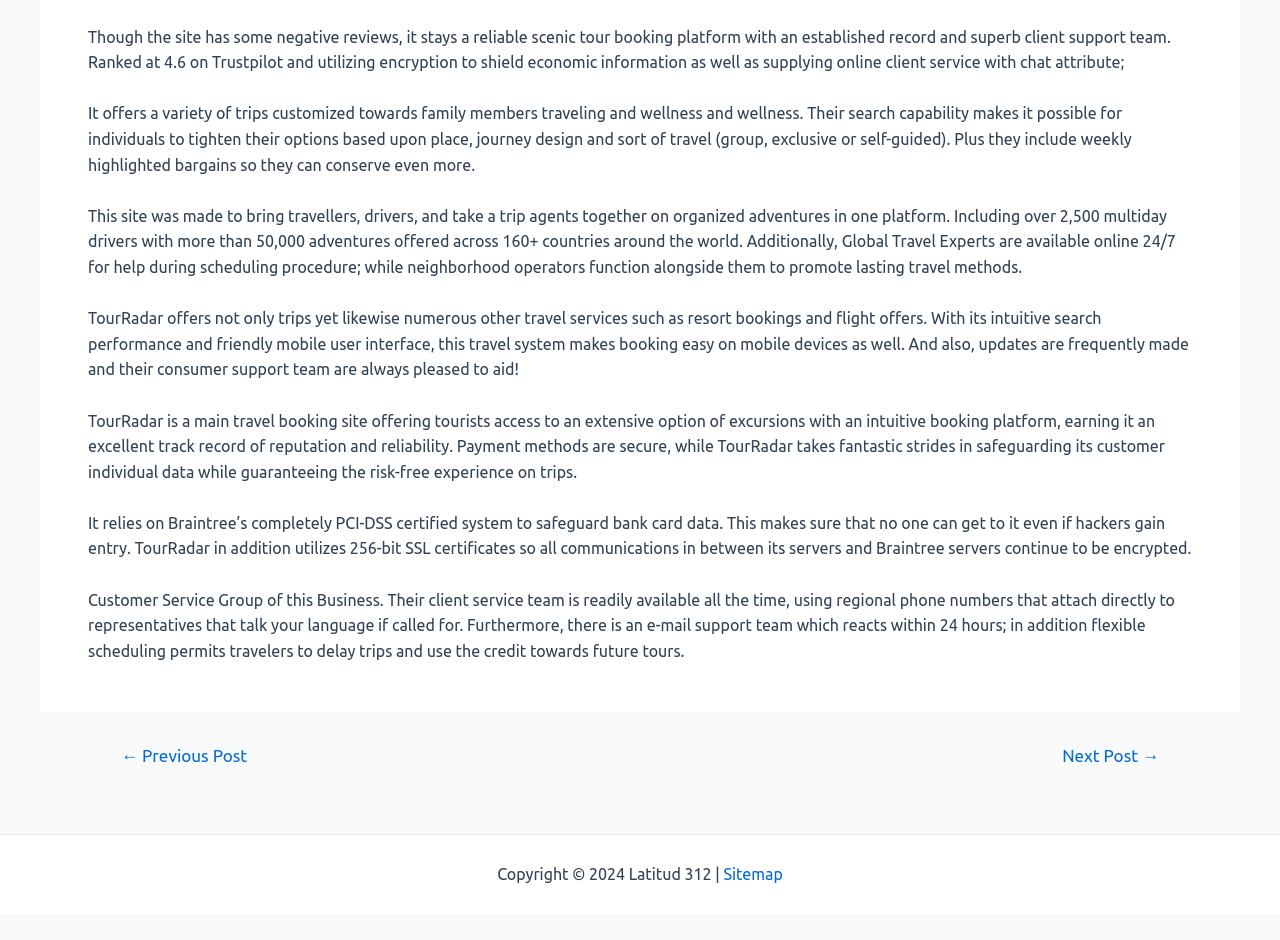Reply to the question with a single word or phrase:
What is the purpose of the customer service team?

to help during scheduling